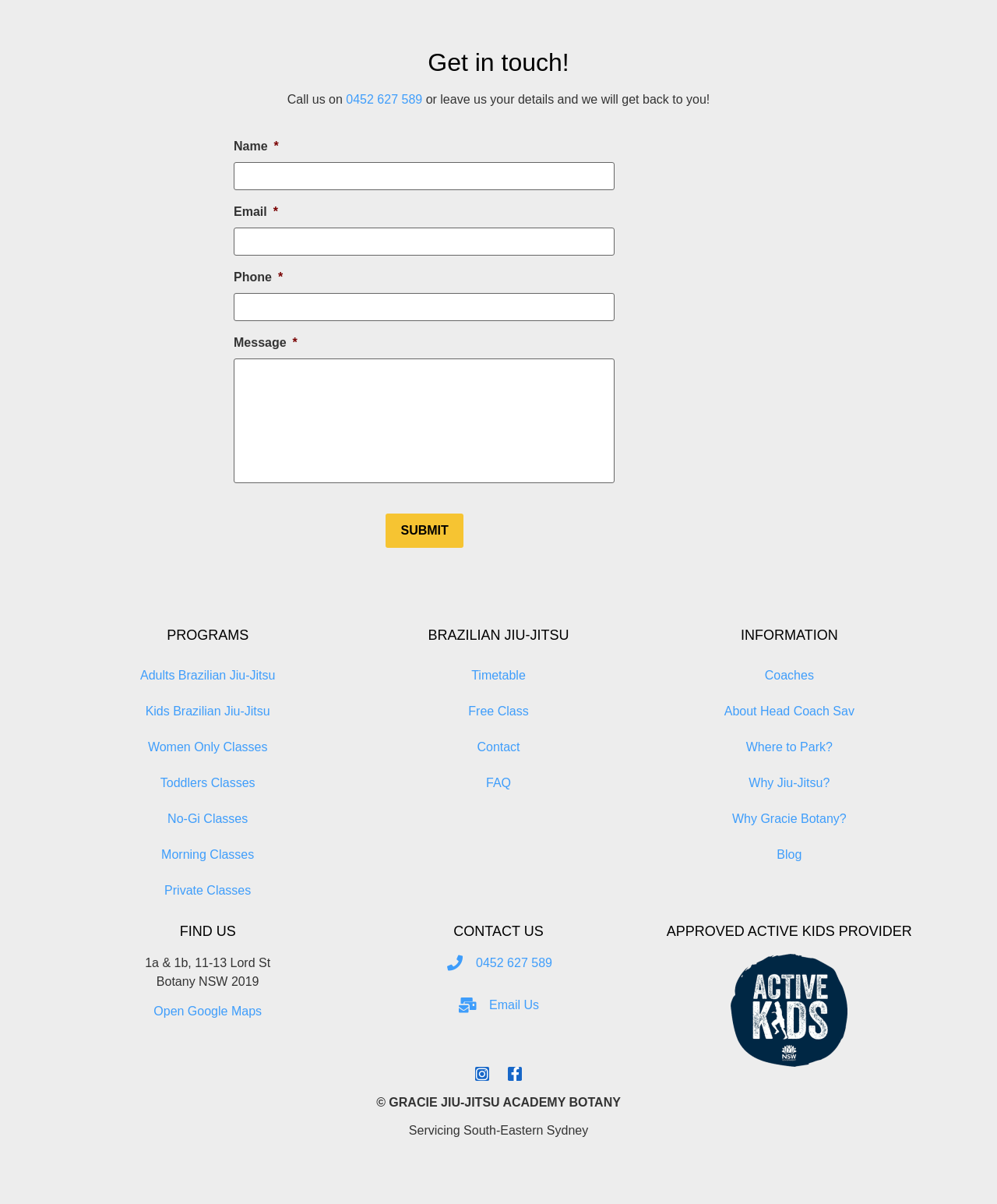Reply to the question with a single word or phrase:
How many programs are listed?

8